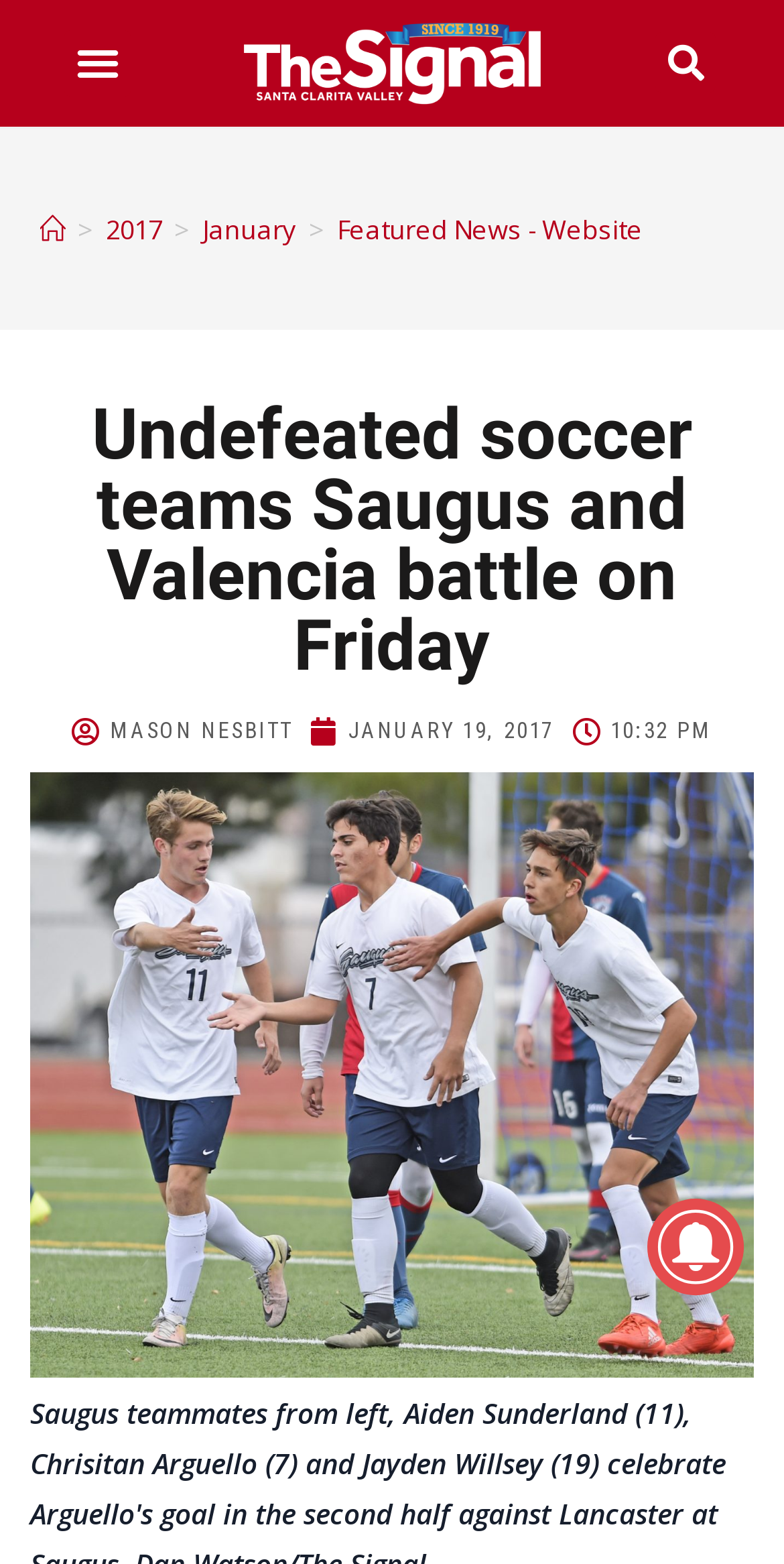Determine the main headline of the webpage and provide its text.

Undefeated soccer teams Saugus and Valencia battle on Friday